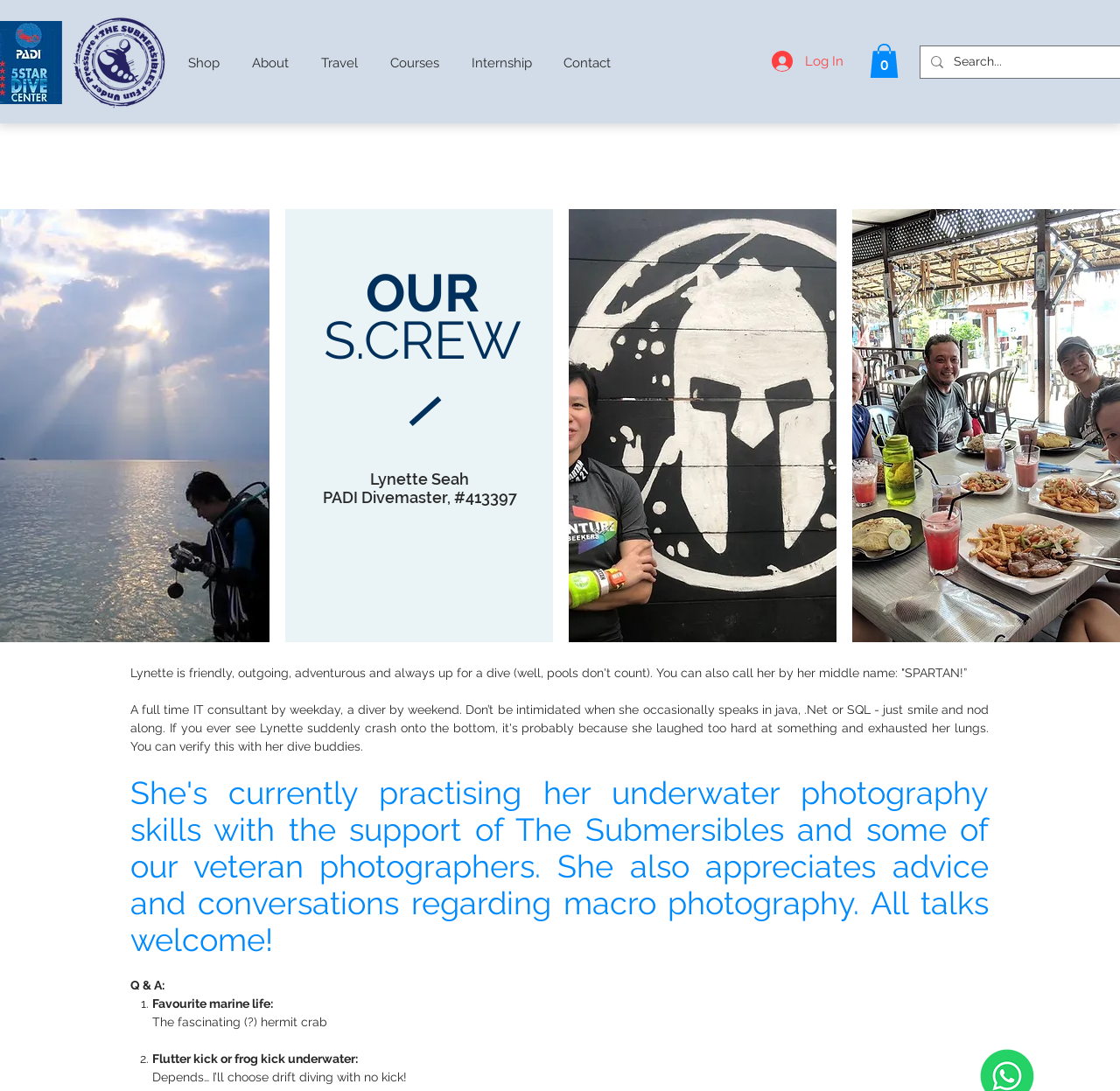Pinpoint the bounding box coordinates of the element to be clicked to execute the instruction: "View the cart".

[0.777, 0.04, 0.802, 0.072]